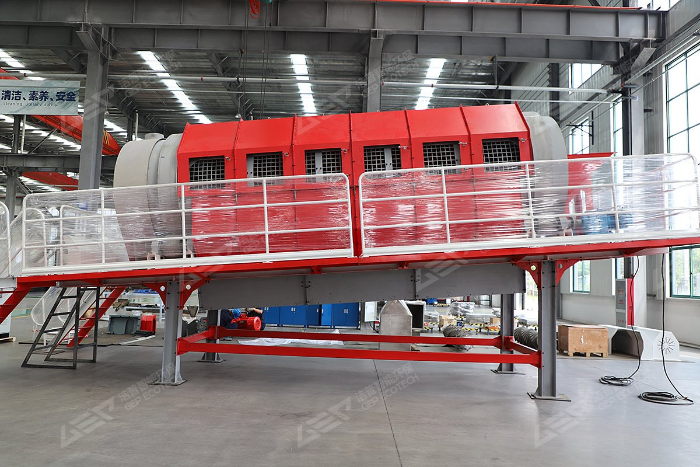Give a one-word or short phrase answer to this question: 
What is the purpose of the staircase leading up to the platform?

Easy access for monitoring and maintenance